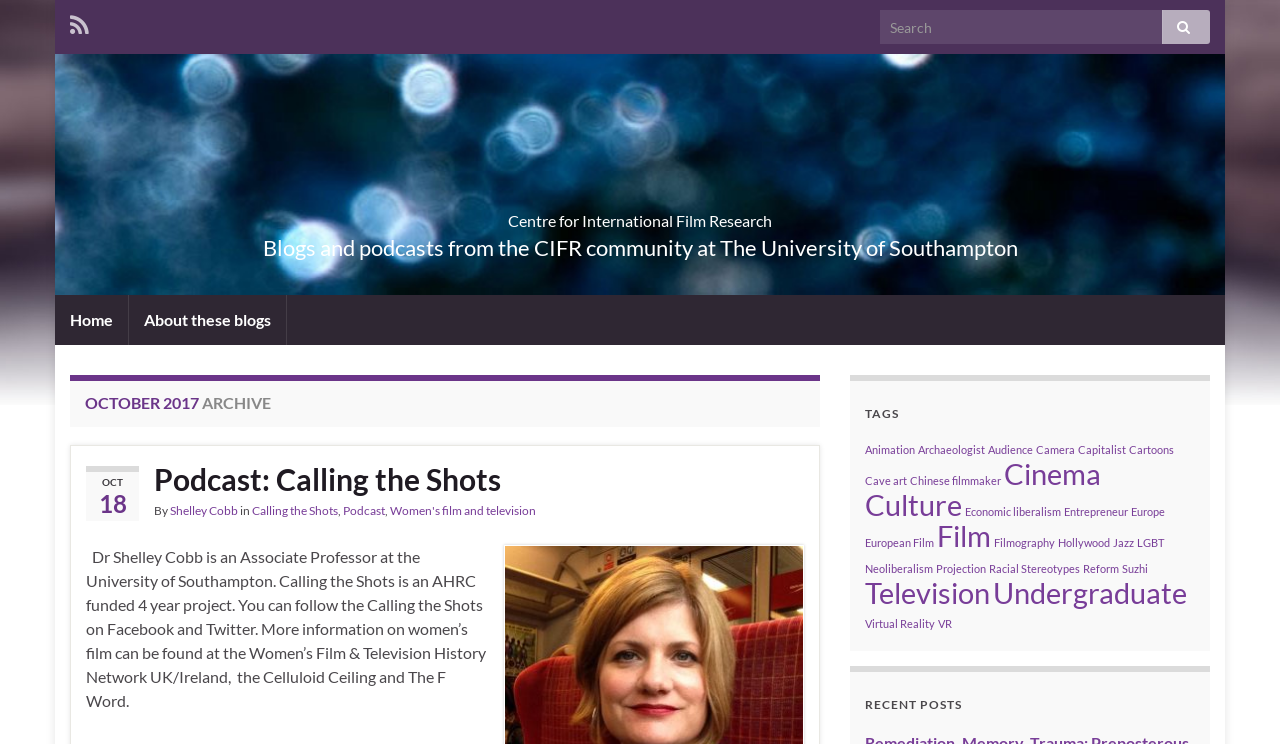Show me the bounding box coordinates of the clickable region to achieve the task as per the instruction: "Search for a keyword".

[0.688, 0.013, 0.909, 0.059]